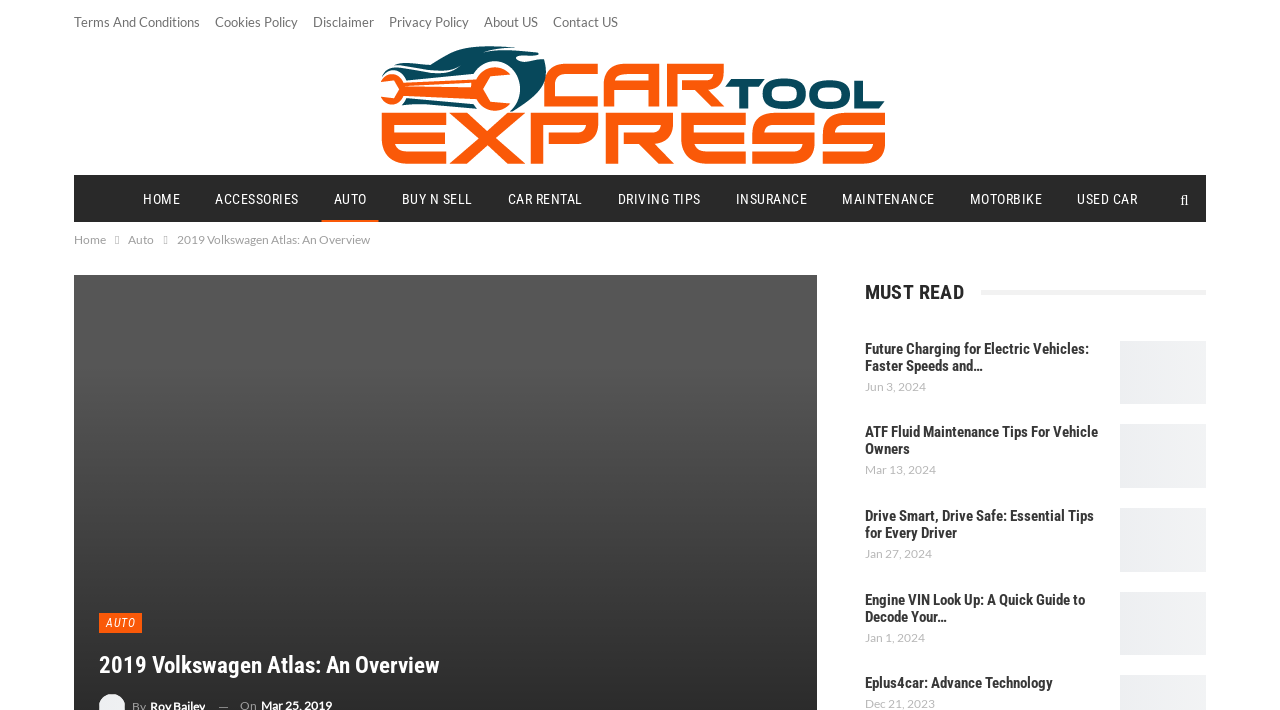What is the topic of the article 'Future Charging for Electric Vehicles: Faster Speeds and…'?
Answer the question in a detailed and comprehensive manner.

The article 'Future Charging for Electric Vehicles: Faster Speeds and…' is related to electric vehicles, as indicated by its title. The topic is likely about the future of charging technology for electric vehicles.